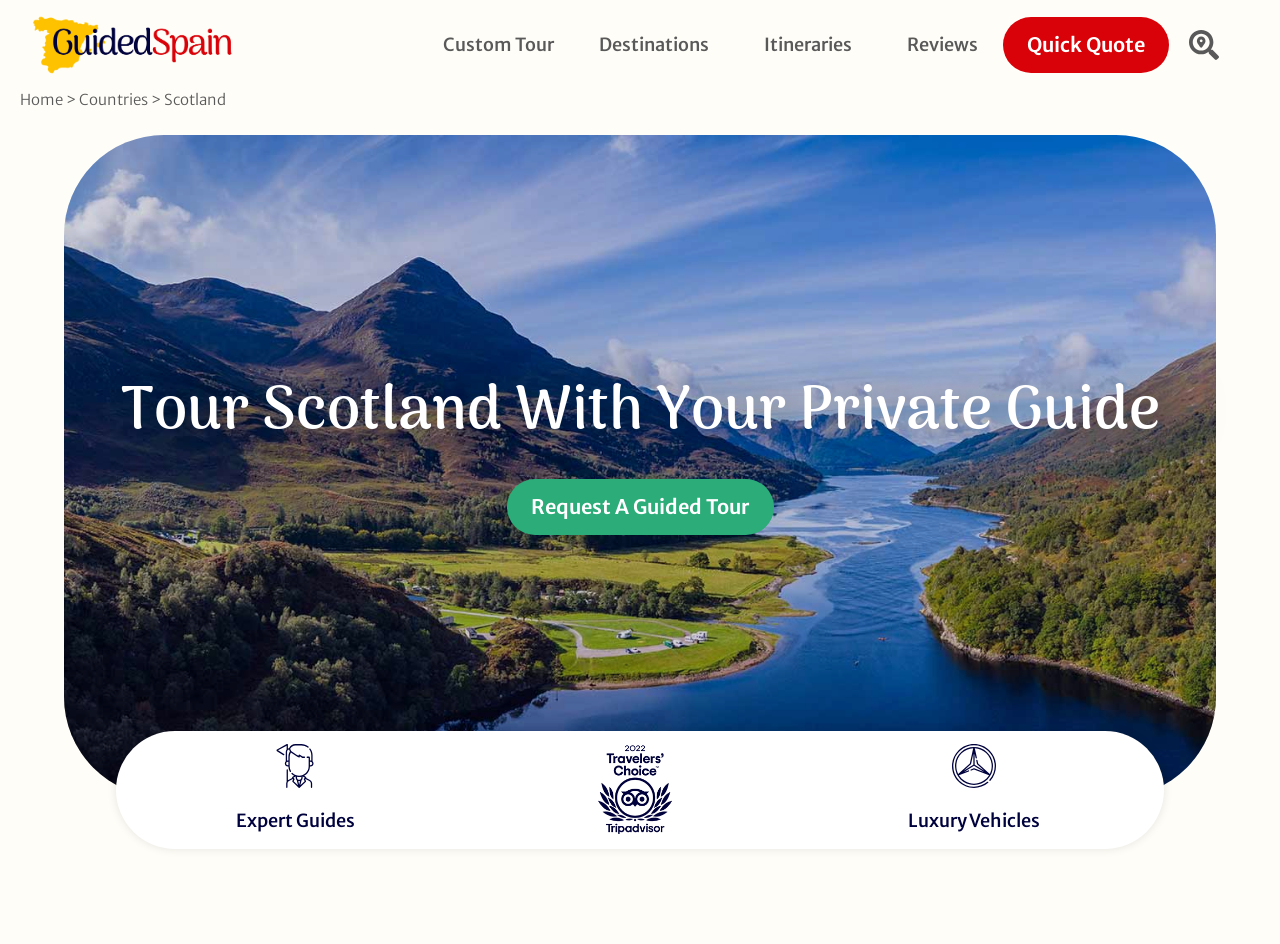What are the three features highlighted on the webpage?
Refer to the image and offer an in-depth and detailed answer to the question.

The webpage highlights three features: 'Expert Guides', 'Luxury Vehicles', and 'Private Tours'. These features are emphasized through the use of headings and images, suggesting that they are important aspects of the guided tour experience.